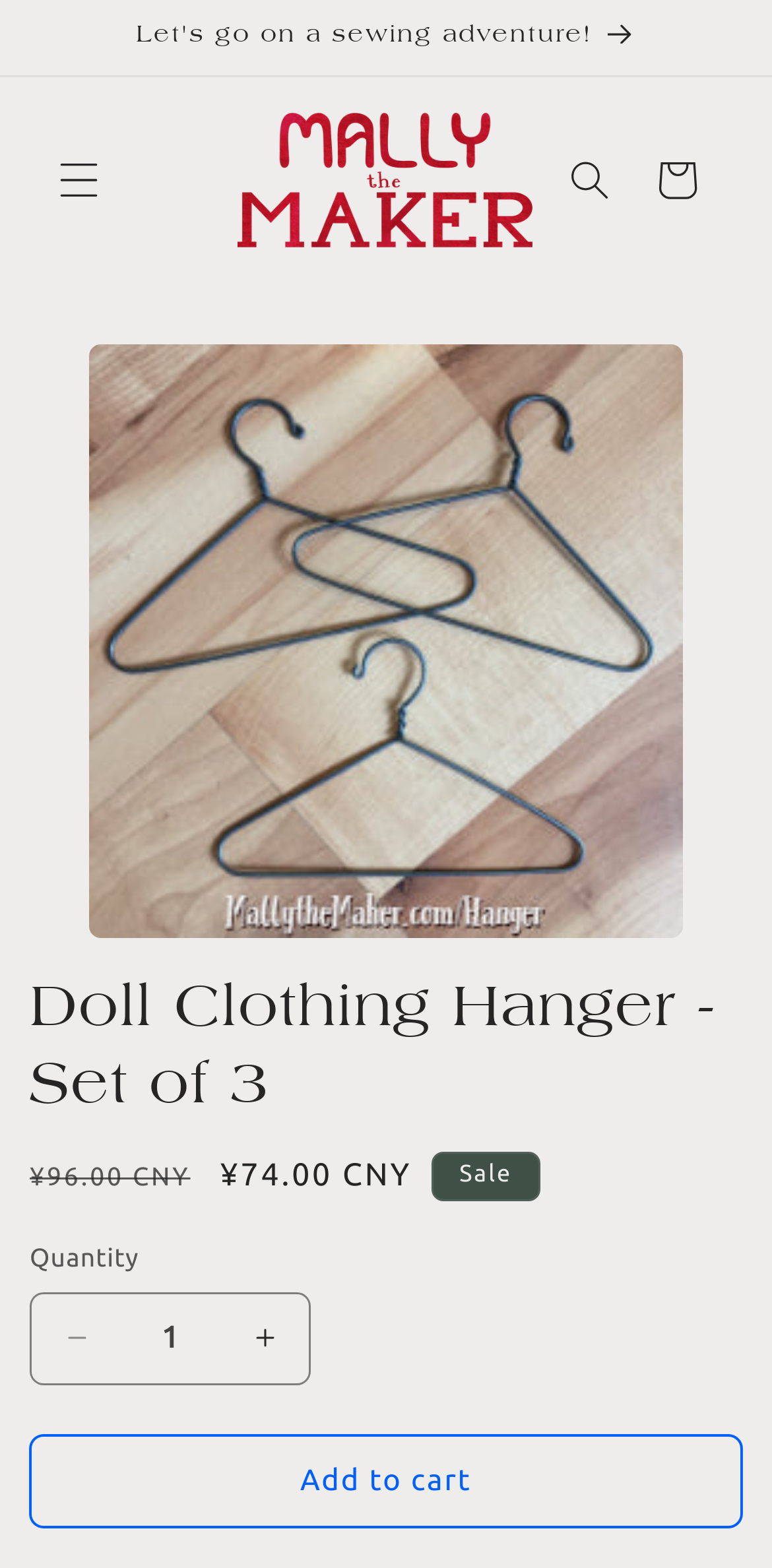Find the bounding box coordinates for the area that must be clicked to perform this action: "Click on the menu button".

[0.046, 0.087, 0.159, 0.142]